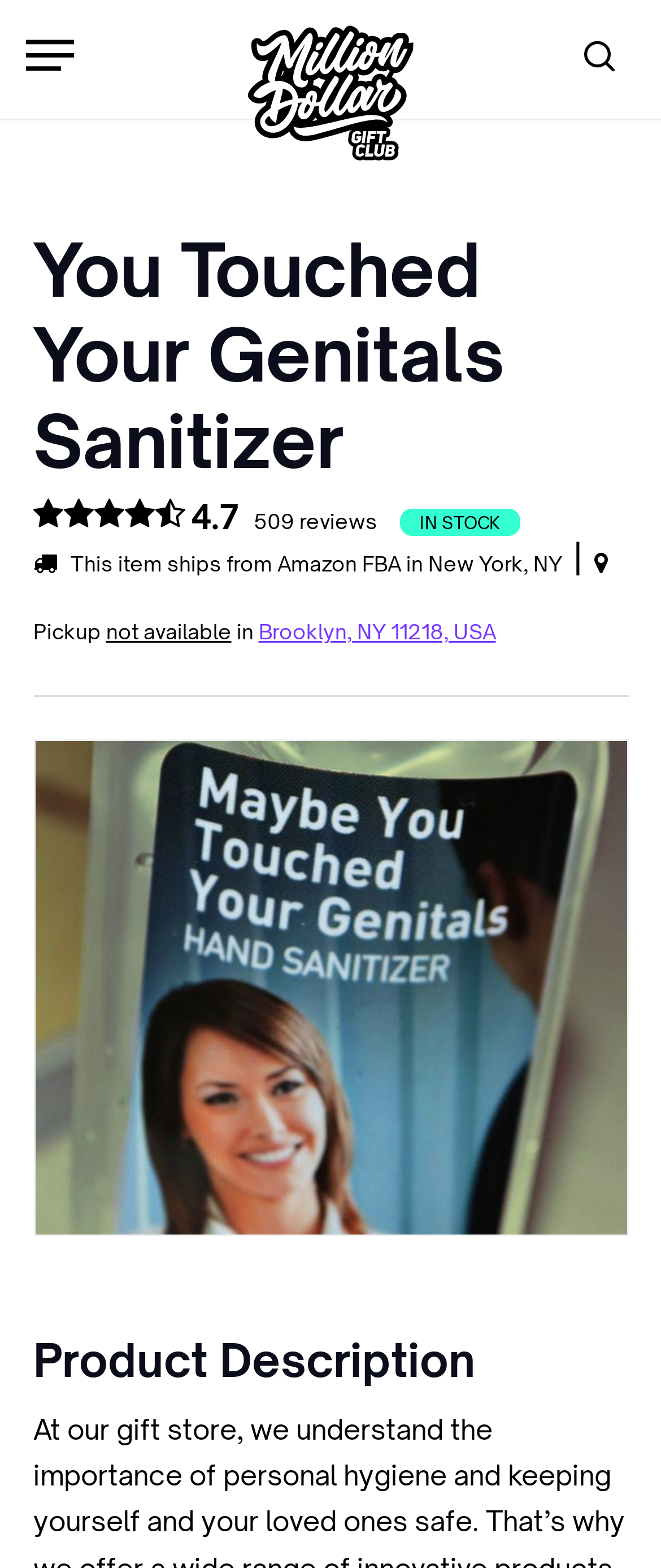Bounding box coordinates are to be given in the format (top-left x, top-left y, bottom-right x, bottom-right y). All values must be floating point numbers between 0 and 1. Provide the bounding box coordinate for the UI element described as: 4.7 509 reviews

[0.05, 0.325, 0.578, 0.341]